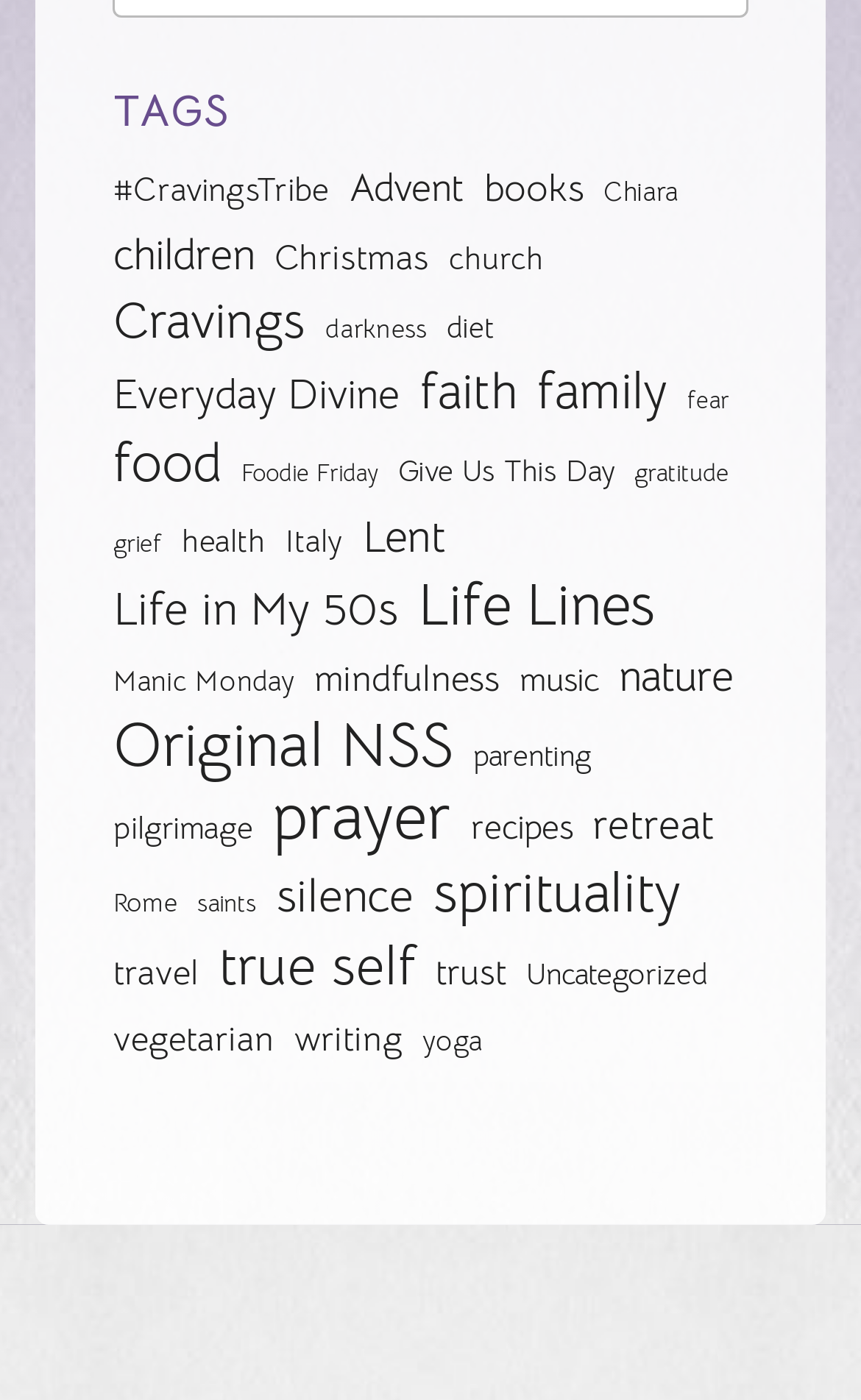How many tags are available on this webpage?
Based on the screenshot, provide your answer in one word or phrase.

46